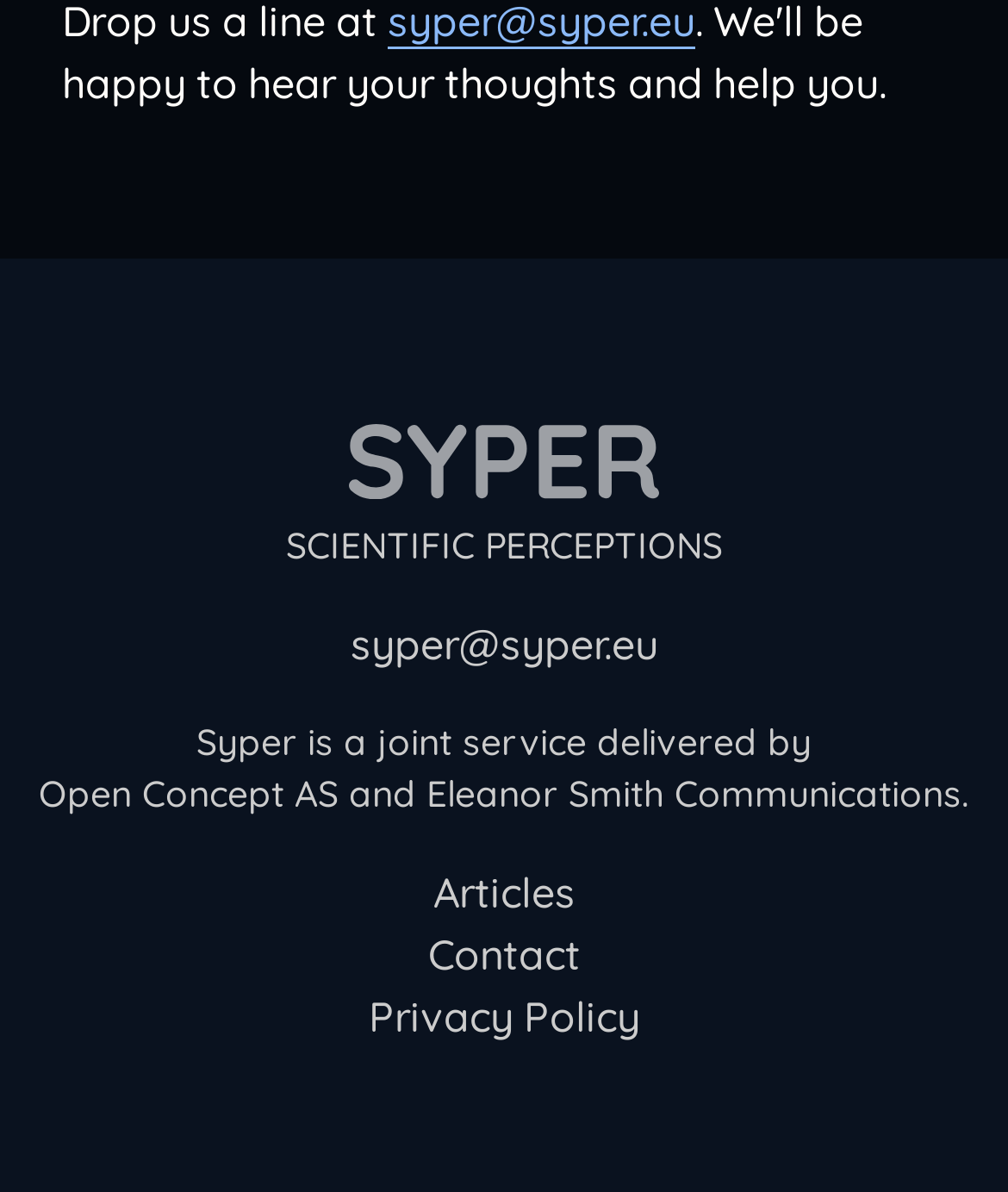Given the element description Contact, specify the bounding box coordinates of the corresponding UI element in the format (top-left x, top-left y, bottom-right x, bottom-right y). All values must be between 0 and 1.

[0.424, 0.779, 0.576, 0.824]